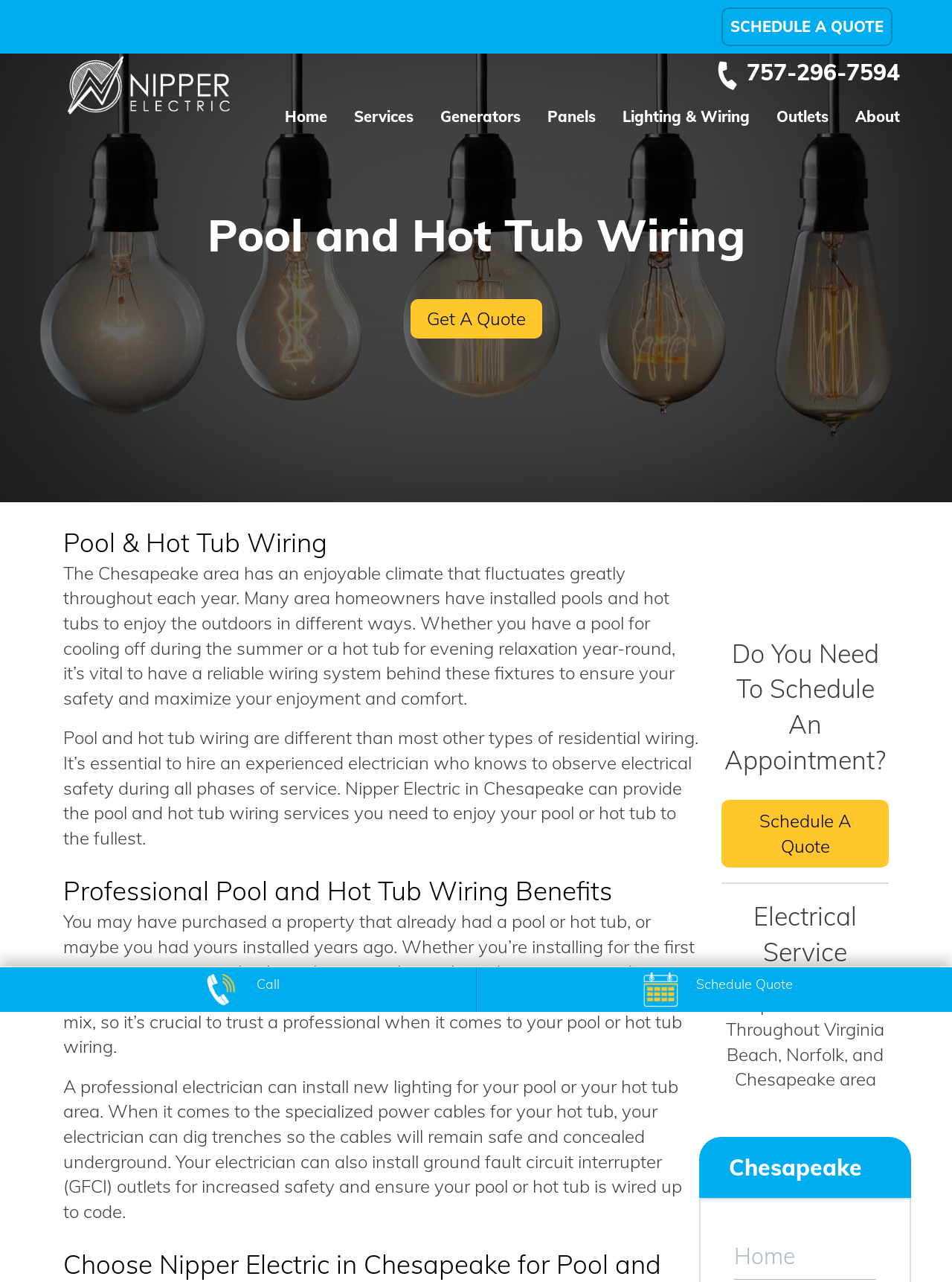What areas does the company provide service to?
Based on the image, give a concise answer in the form of a single word or short phrase.

Virginia Beach, Norfolk, and Chesapeake